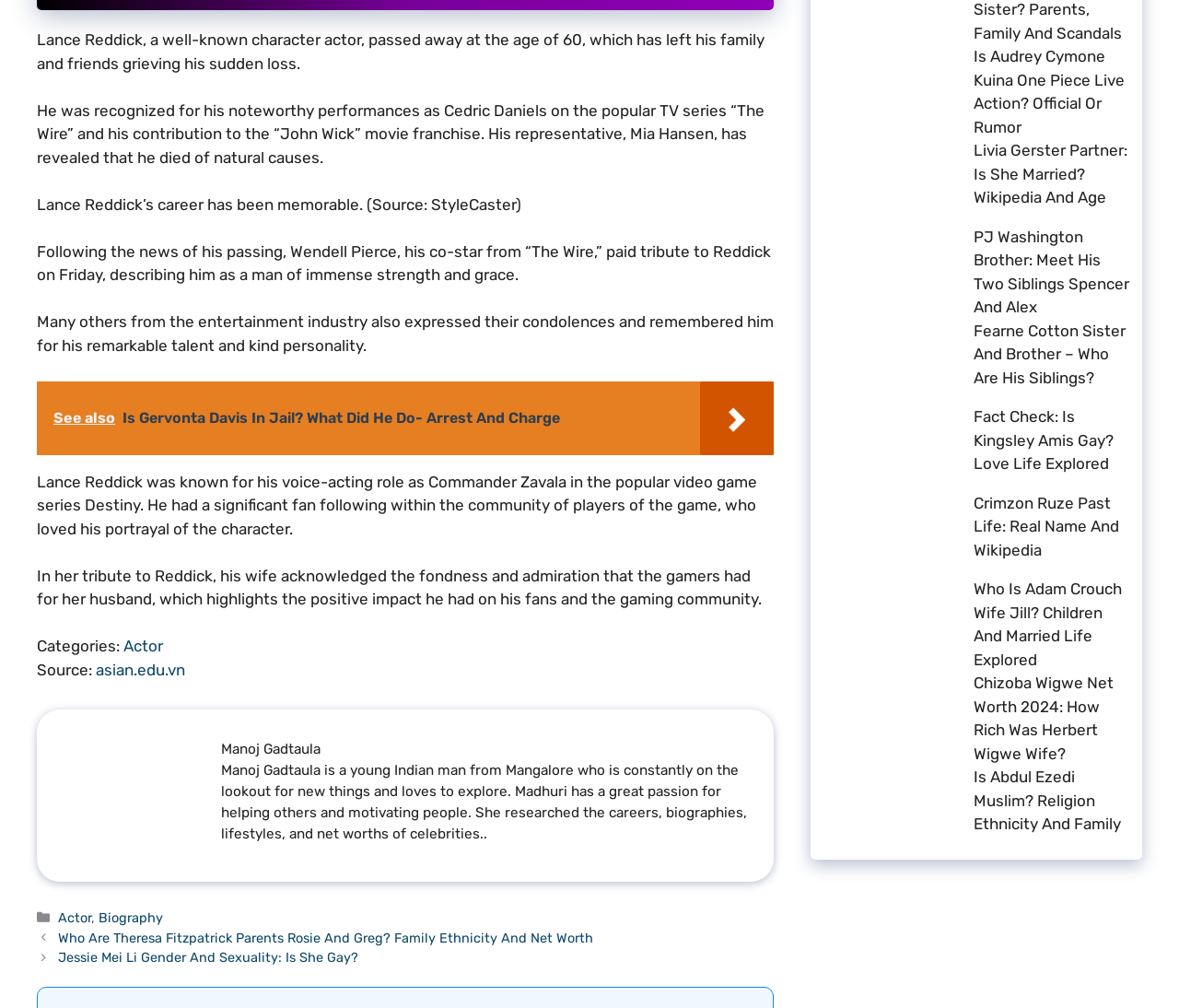Answer with a single word or phrase: 
What was Lance Reddick's age when he passed away?

60